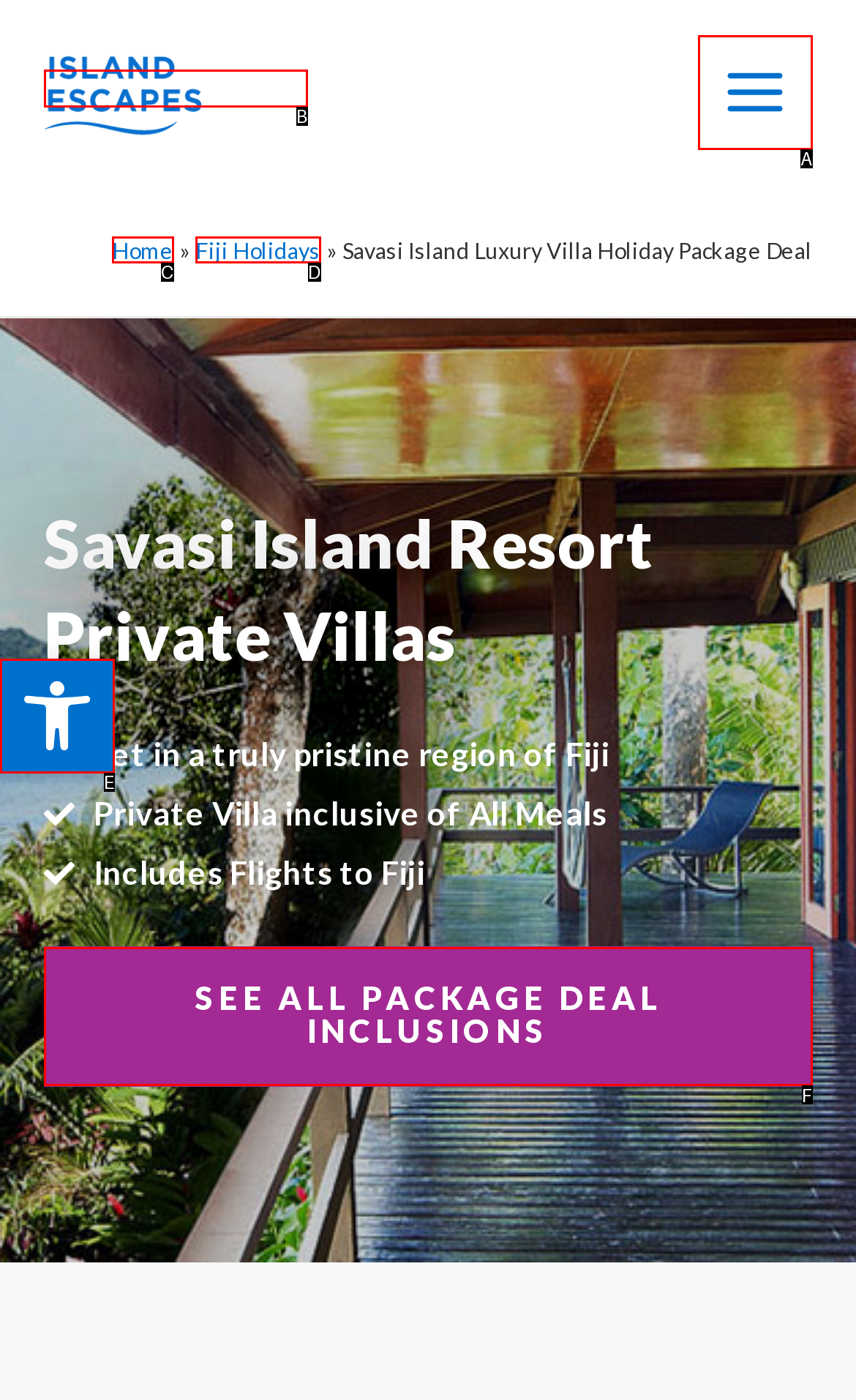Select the letter of the HTML element that best fits the description: Open toolbar Accessibility Tools
Answer with the corresponding letter from the provided choices.

E